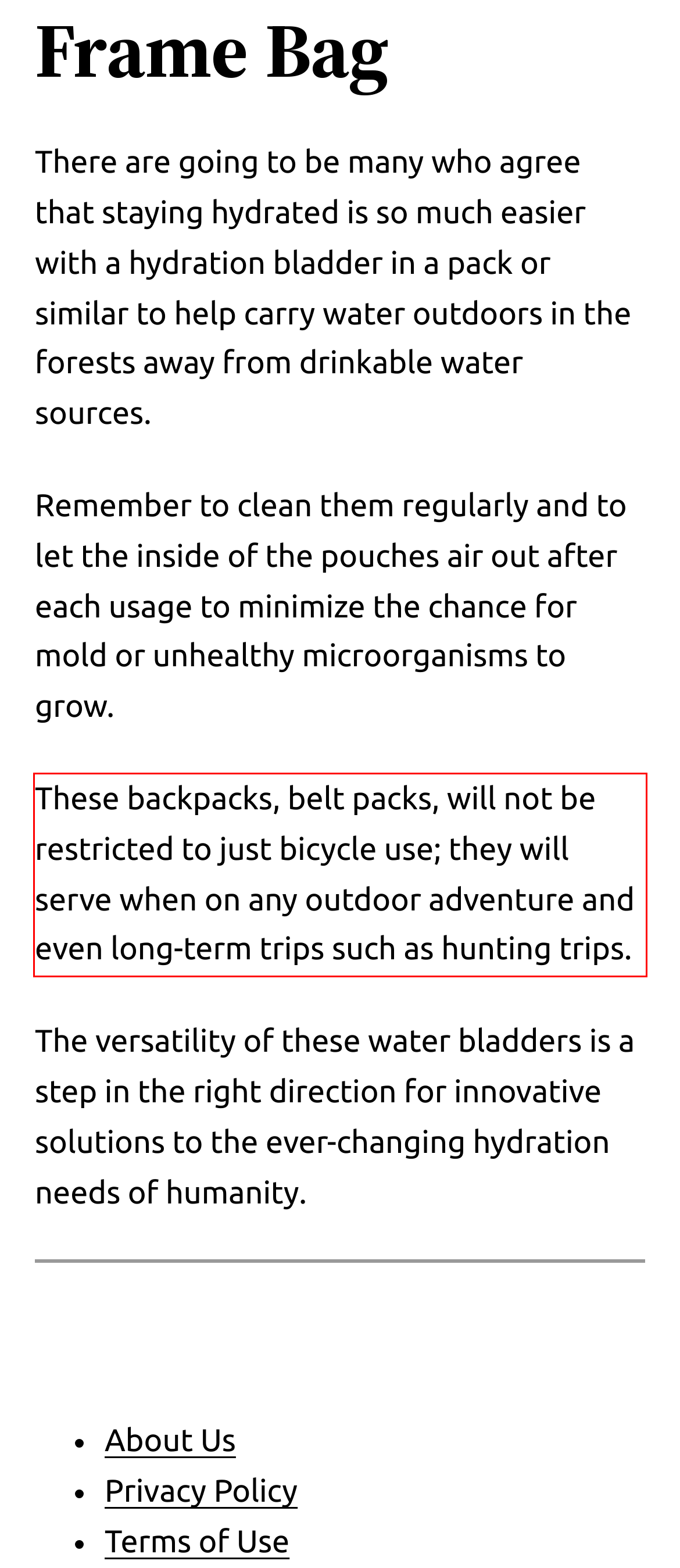Look at the webpage screenshot and recognize the text inside the red bounding box.

These backpacks, belt packs, will not be restricted to just bicycle use; they will serve when on any outdoor adventure and even long-term trips such as hunting trips.